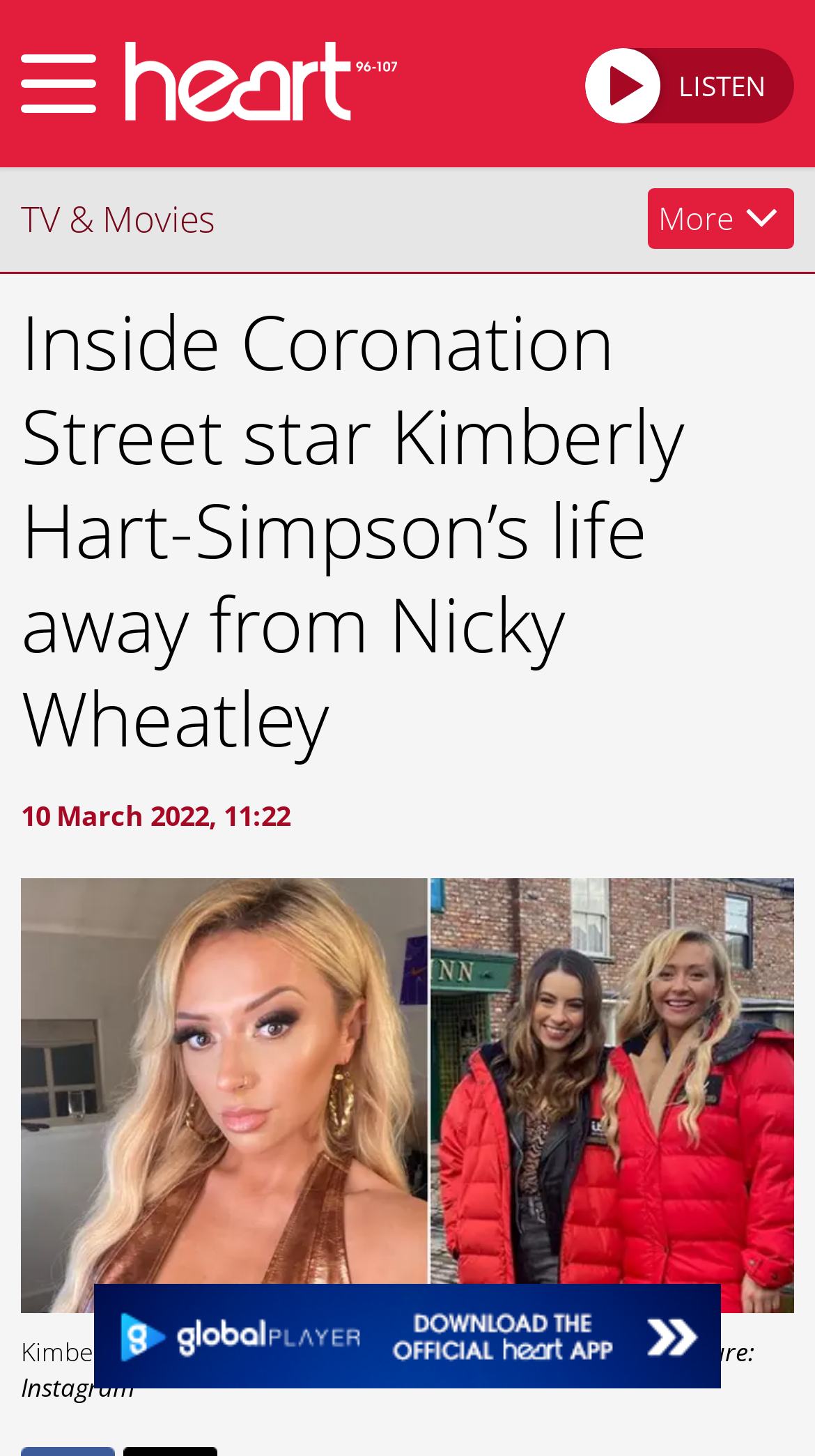Determine the bounding box coordinates for the UI element described. Format the coordinates as (top-left x, top-left y, bottom-right x, bottom-right y) and ensure all values are between 0 and 1. Element description: parent_node: TV & Movies

[0.0, 0.115, 1.0, 0.187]